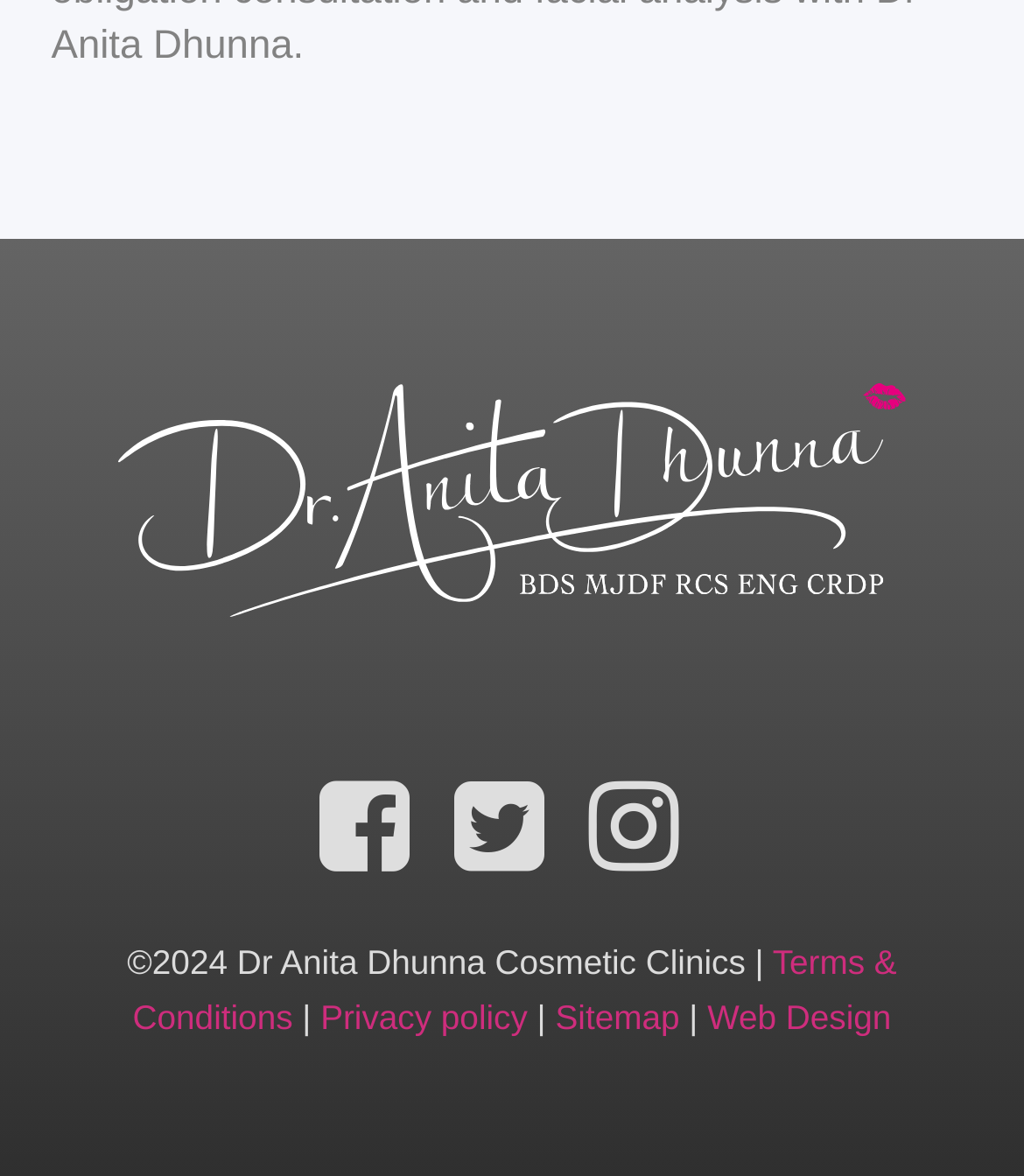Give a short answer to this question using one word or a phrase:
What is the last link at the bottom?

Web Design